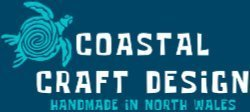What color is the background of the logo?
Look at the screenshot and provide an in-depth answer.

The logo's color palette includes a vibrant turquoise background, symbolizing the sea, which is a prominent feature of the design.